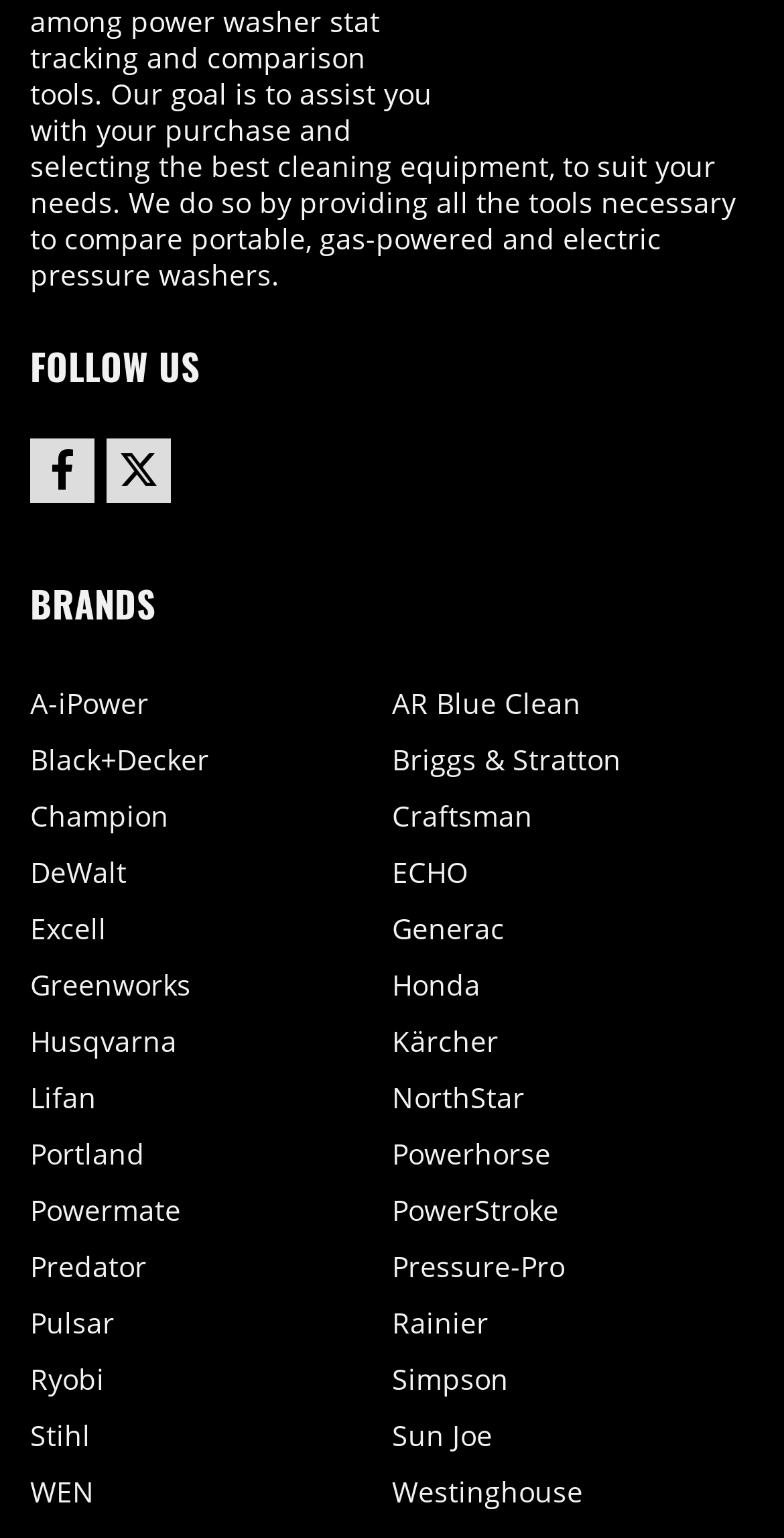How many social media platforms are listed under 'FOLLOW US'?
Please interpret the details in the image and answer the question thoroughly.

I looked at the 'FOLLOW US' section and found two links, one to Facebook and one to X, which are two social media platforms.